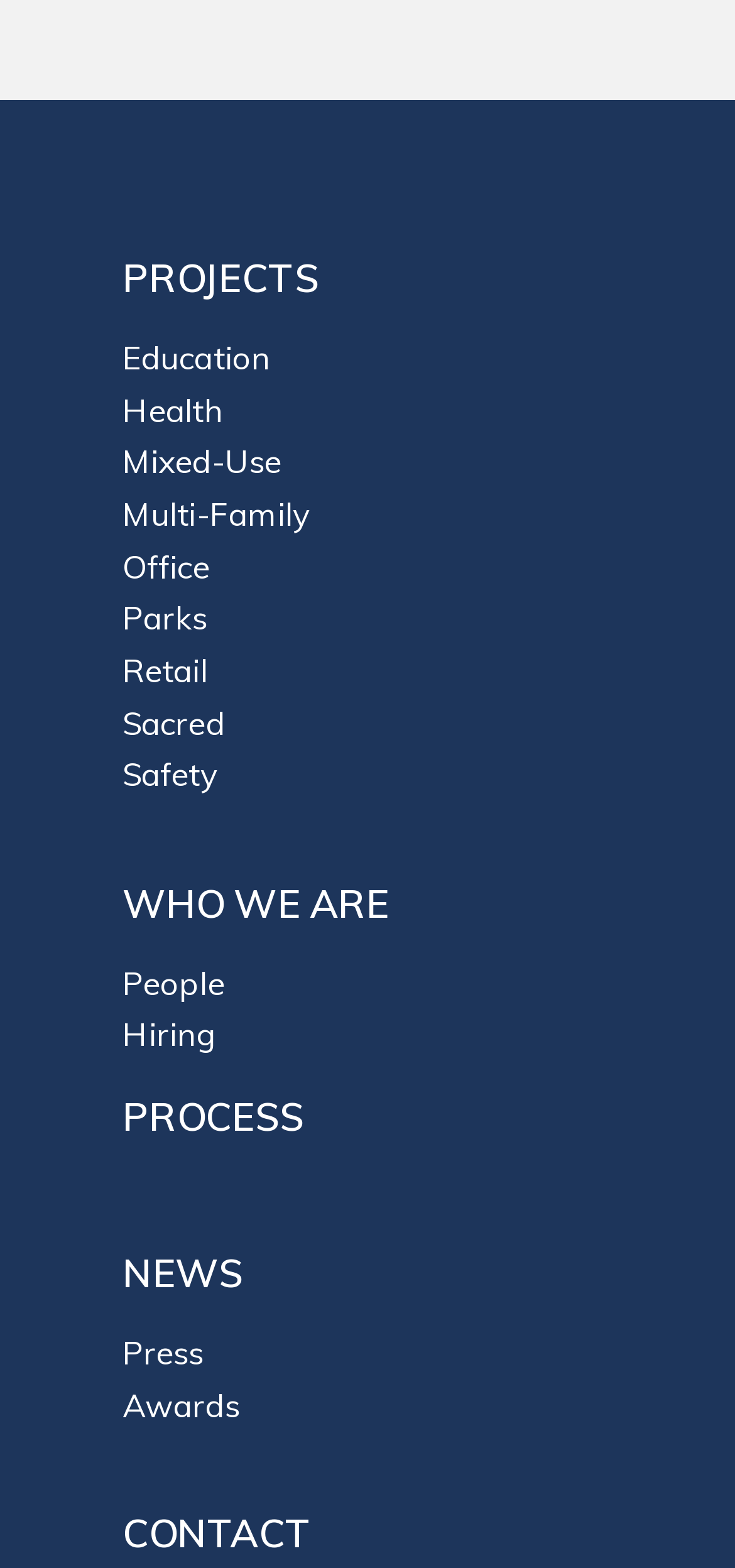Please identify the bounding box coordinates of the clickable area that will allow you to execute the instruction: "read the news".

[0.167, 0.796, 0.331, 0.827]